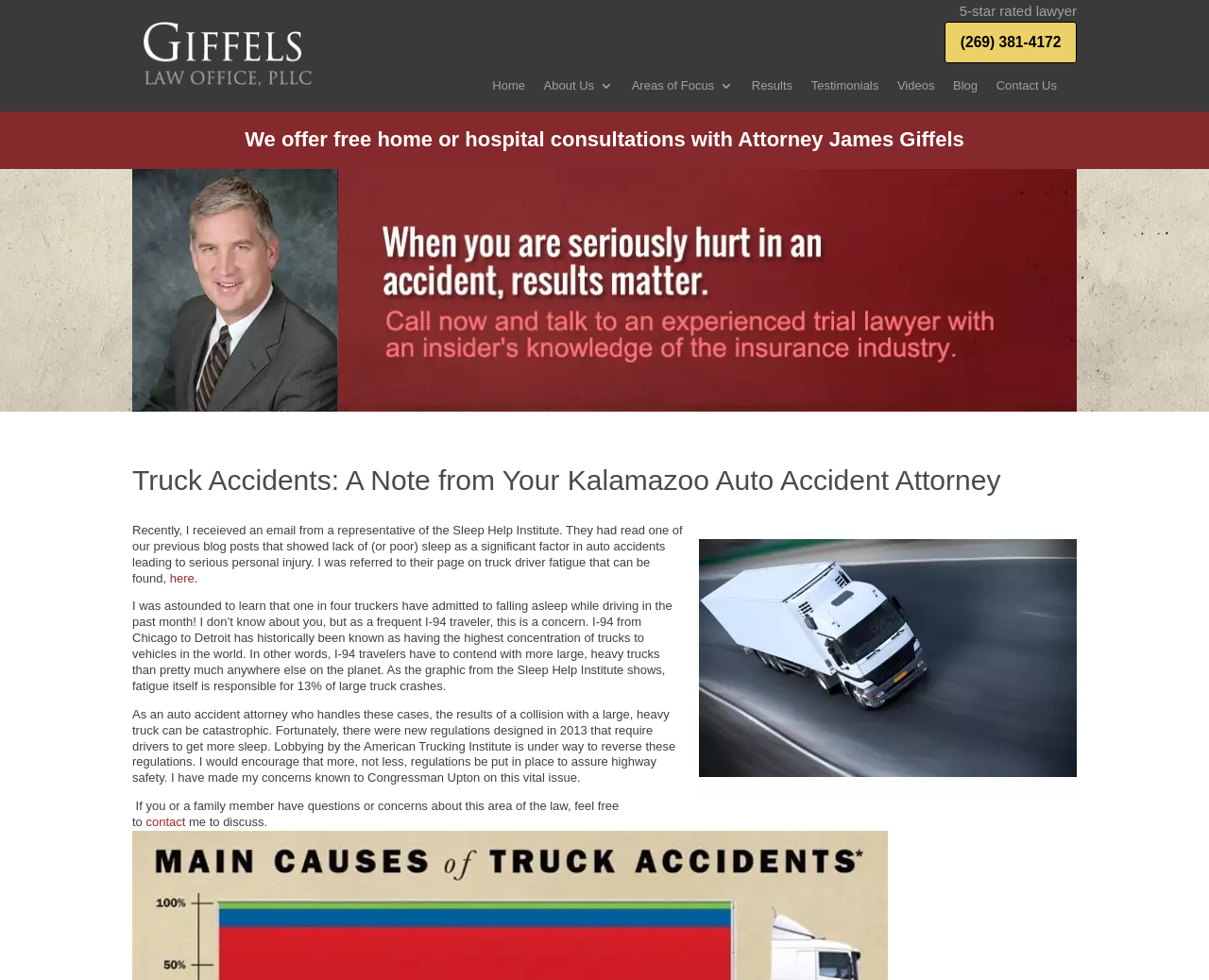Identify the first-level heading on the webpage and generate its text content.

Truck Accidents: A Note from Your Kalamazoo Auto Accident Attorney